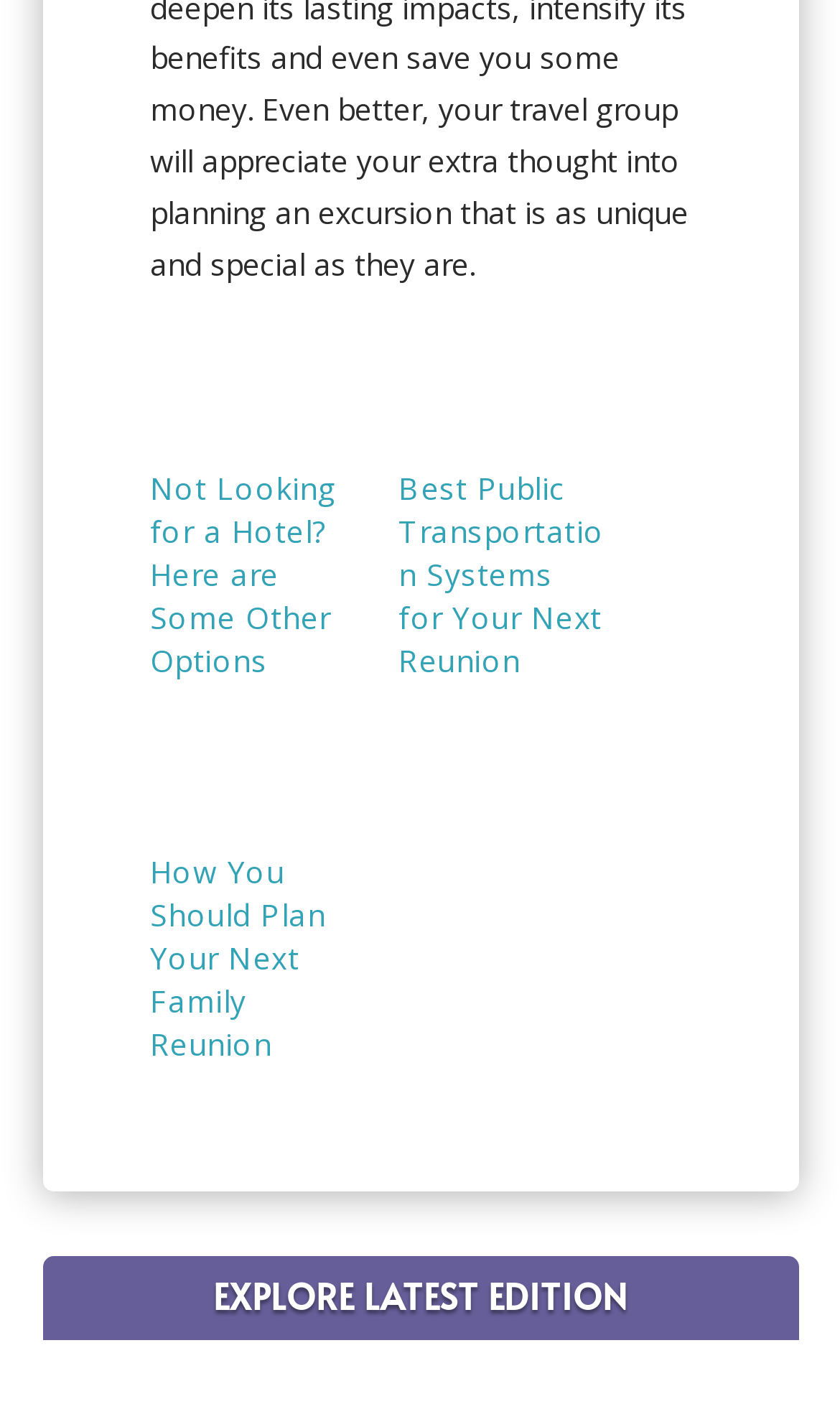Use a single word or phrase to answer the question:
What is the topic of the third link?

Public Transportation Systems